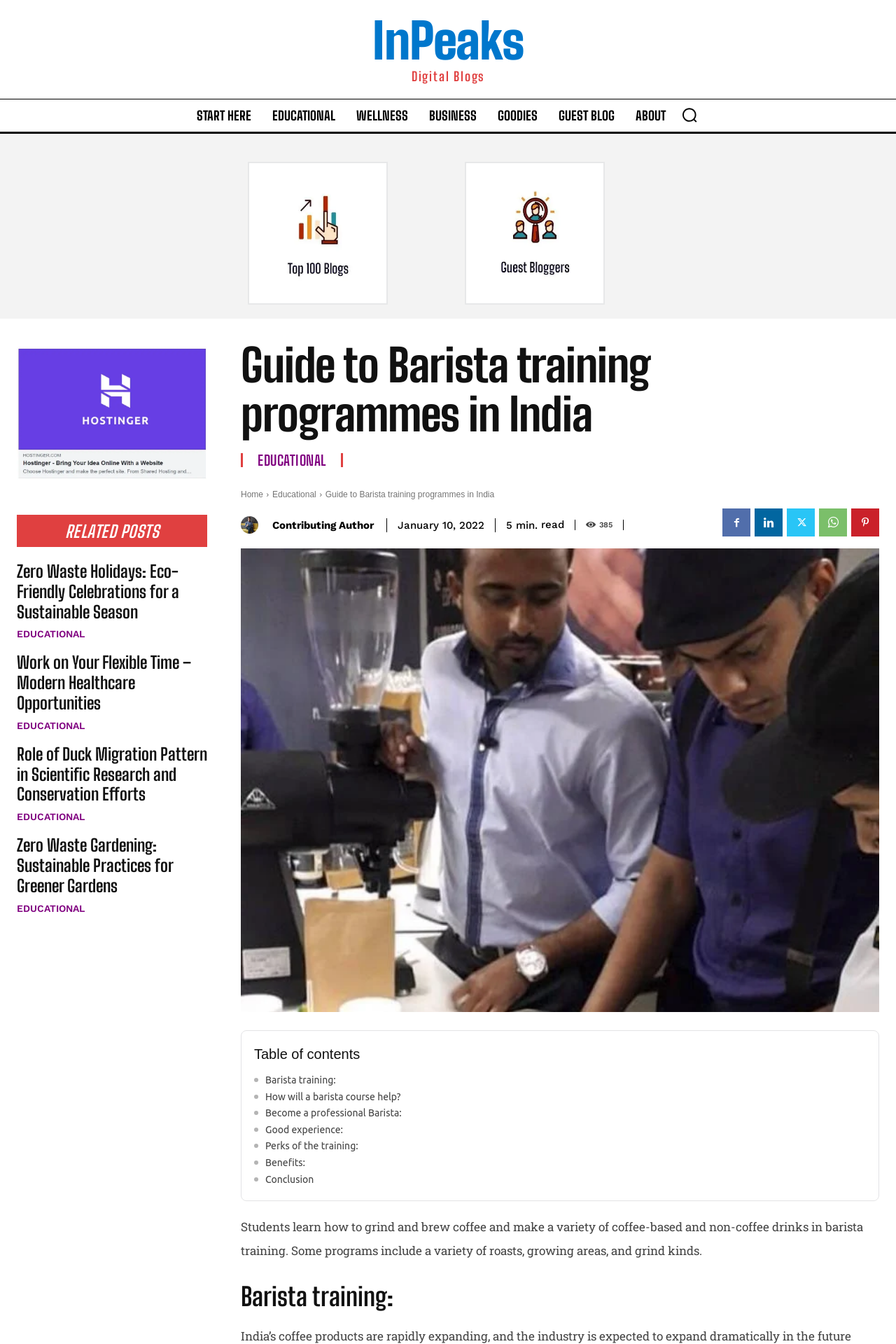Please find the bounding box coordinates of the section that needs to be clicked to achieve this instruction: "Share on Facebook".

[0.965, 0.275, 1.0, 0.298]